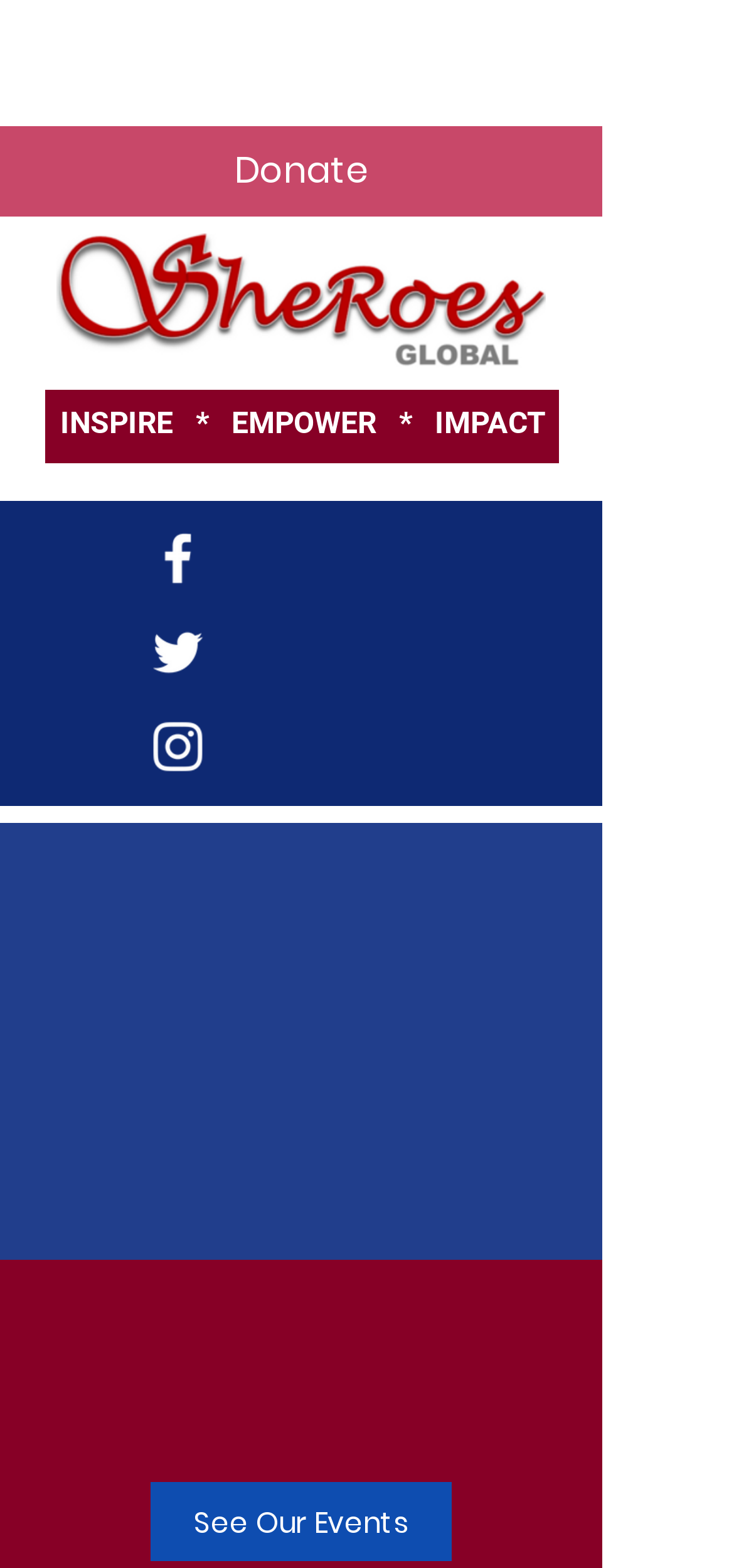Please answer the following question using a single word or phrase: What is the purpose of the 'Donate' button?

To support the organization